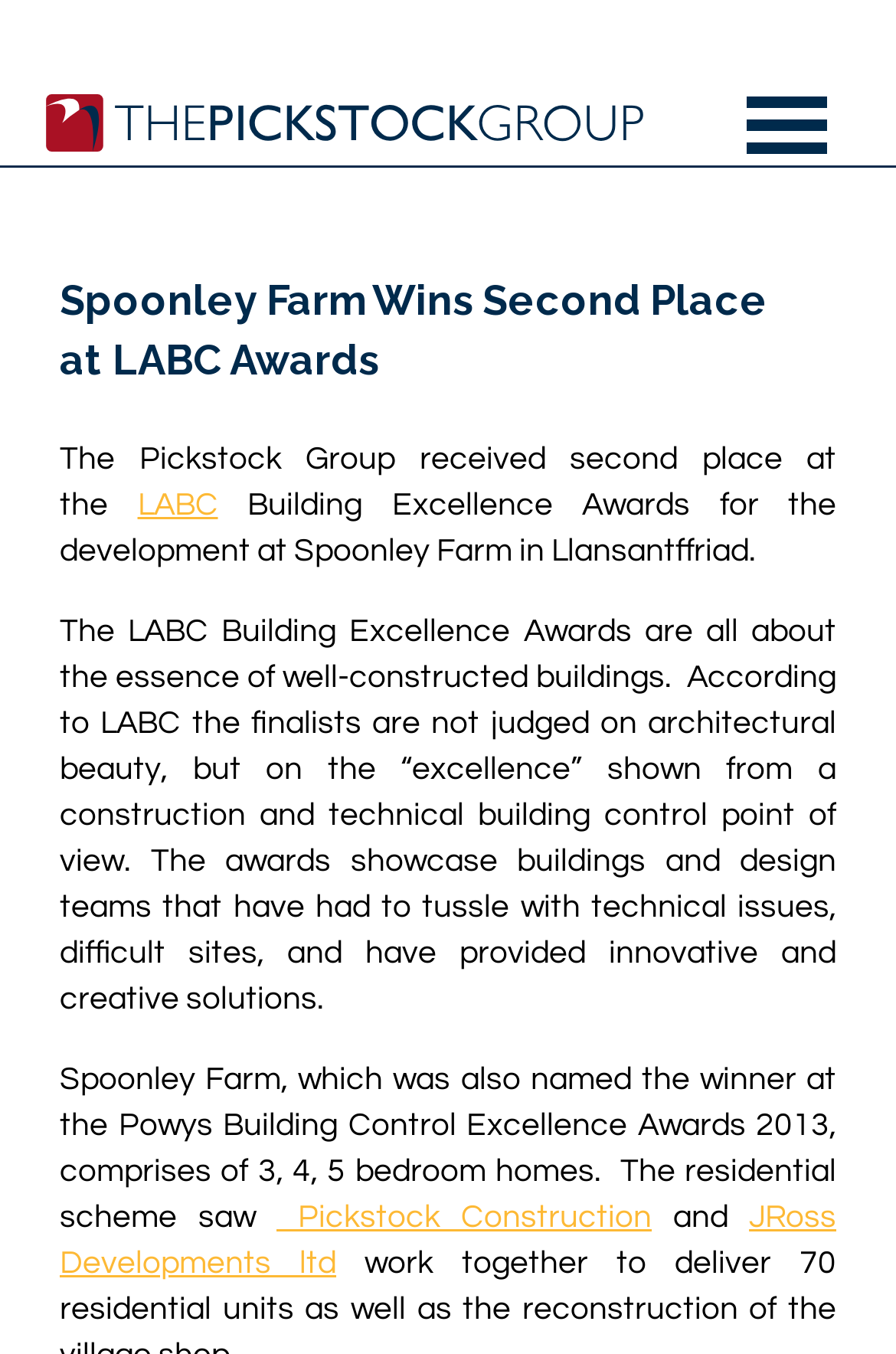Describe all the key features of the webpage in detail.

The webpage is about The Pickstock Group's achievement in the LABC Building Excellence Awards. At the top, there are two links on the right side, likely navigation links. Below them, a large header reads "Spoonley Farm Wins Second Place at LABC Awards". 

Under the header, a paragraph of text explains that The Pickstock Group received second place at the LABC Building Excellence Awards for the development at Spoonley Farm in Llansantffriad. The text also mentions that LABC stands for Local Authority Building Control. 

Following this, a longer paragraph provides more information about the LABC Building Excellence Awards, stating that they focus on the technical excellence of buildings rather than their architectural beauty. The awards recognize buildings and design teams that have overcome technical issues and provided innovative solutions.

Further down, another paragraph describes the Spoonley Farm development, which consists of 3, 4, and 5-bedroom homes. It also mentions that the development was a winner at the Powys Building Control Excellence Awards 2013. The text then credits Pickstock Construction and JRoss Developments ltd for their involvement in the project.